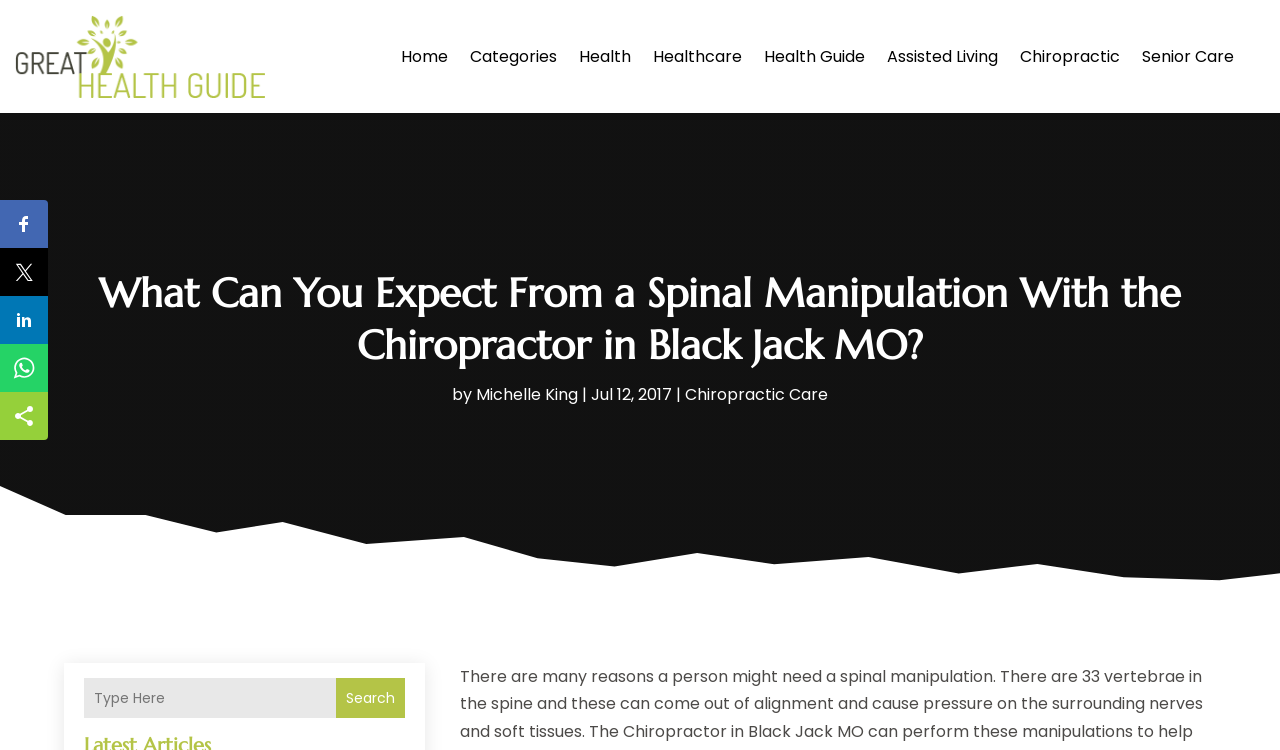Please extract the title of the webpage.

What Can You Expect From a Spinal Manipulation With the Chiropractor in Black Jack MO?